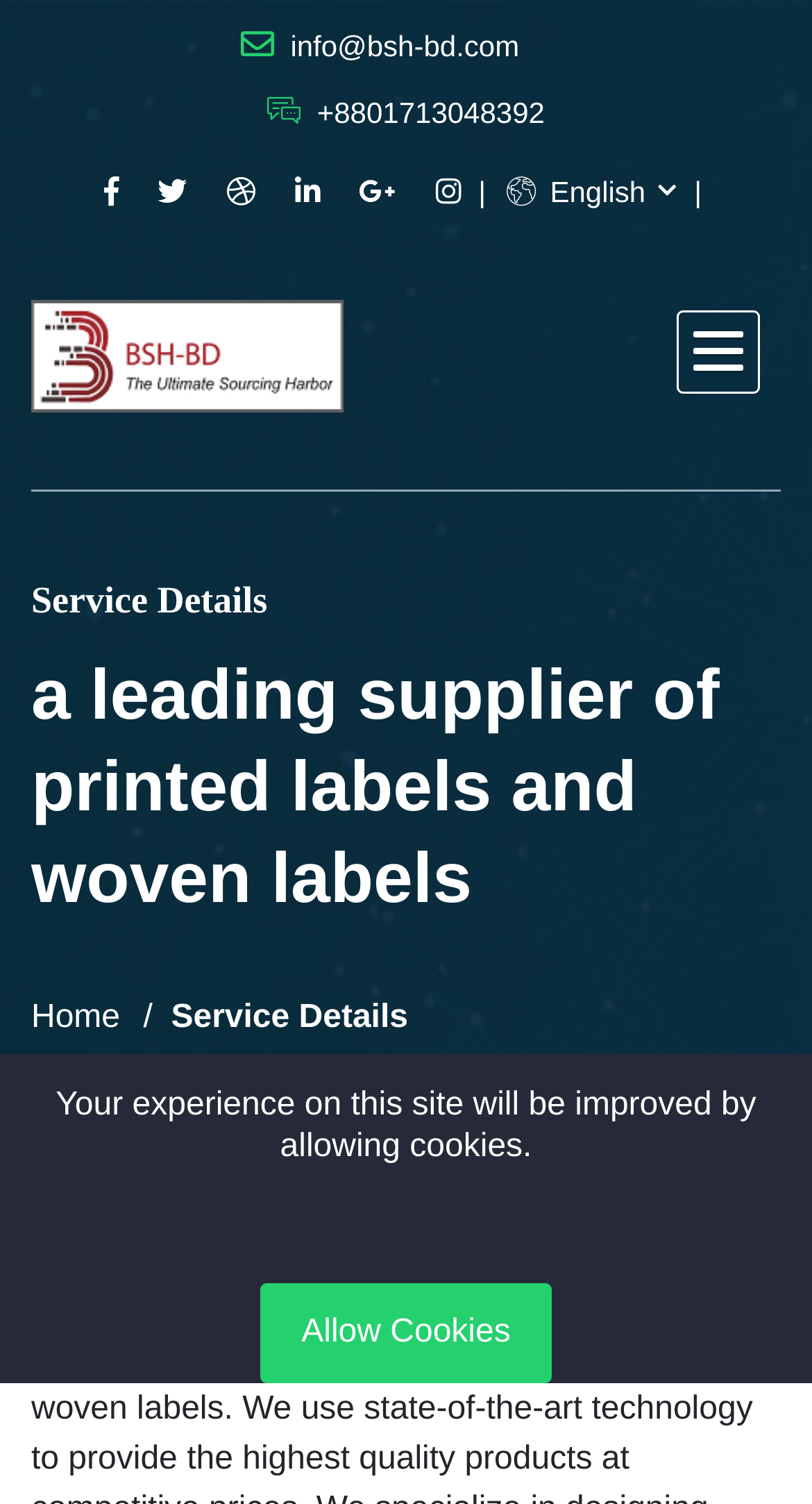Identify and generate the primary title of the webpage.

a leading supplier of printed labels and woven labels